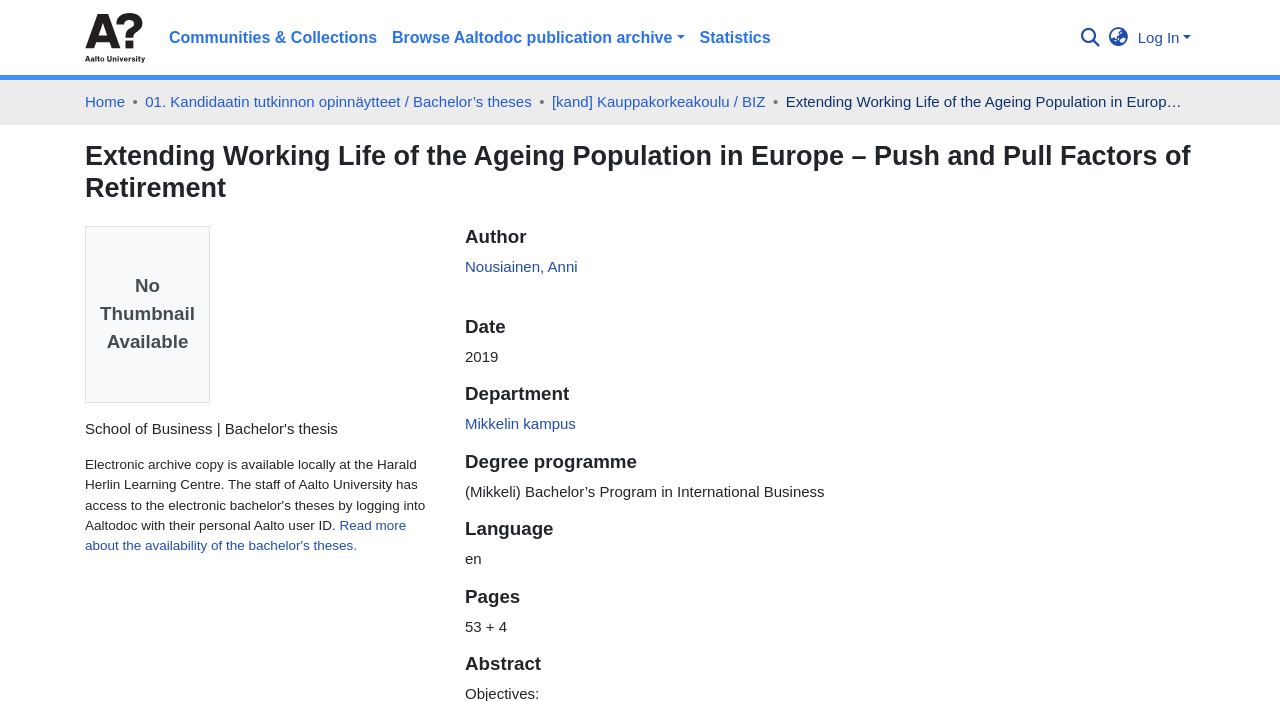Please specify the bounding box coordinates of the element that should be clicked to execute the given instruction: 'Search for a publication'. Ensure the coordinates are four float numbers between 0 and 1, expressed as [left, top, right, bottom].

[0.838, 0.026, 0.862, 0.077]